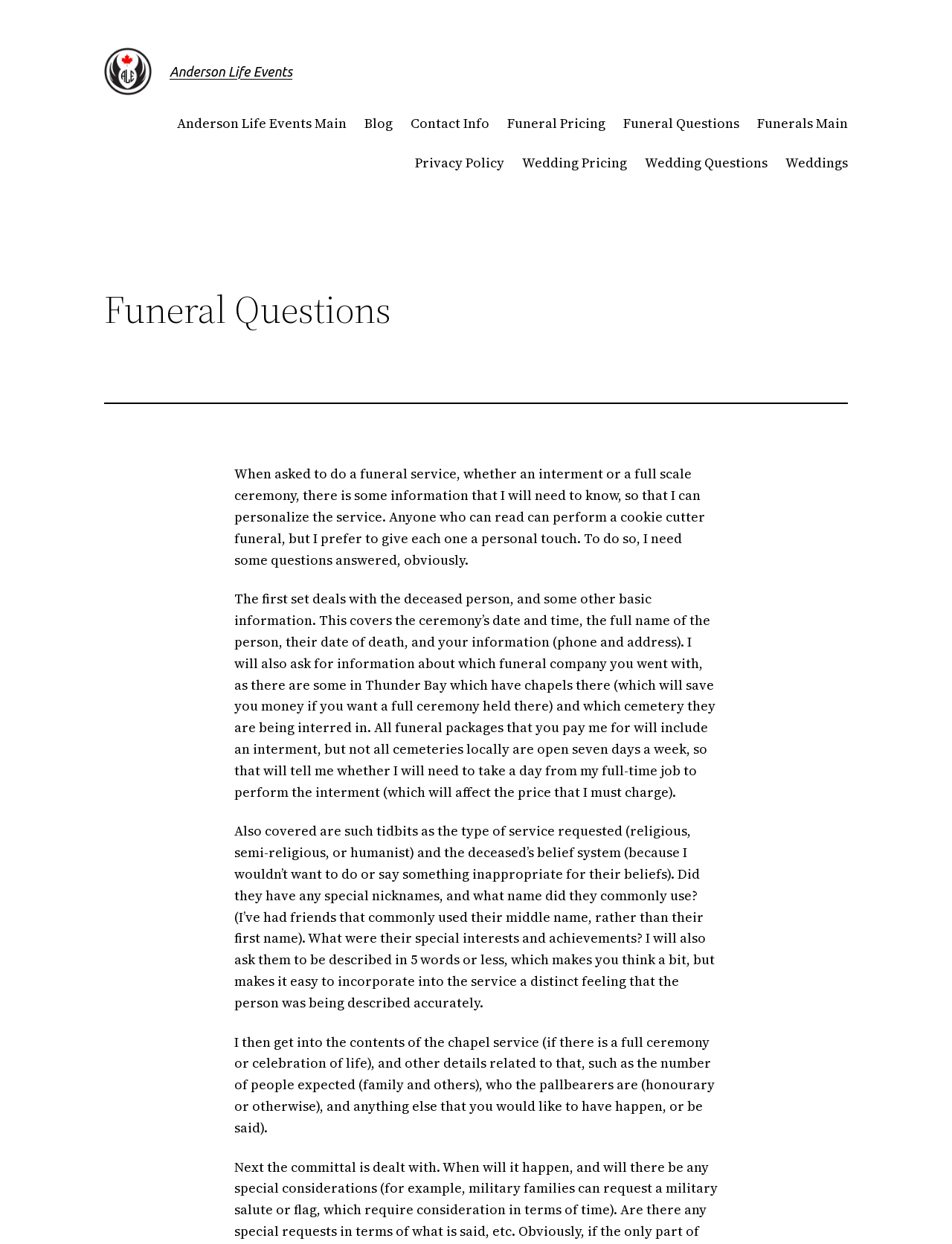What is the principal heading displayed on the webpage?

Anderson Life Events